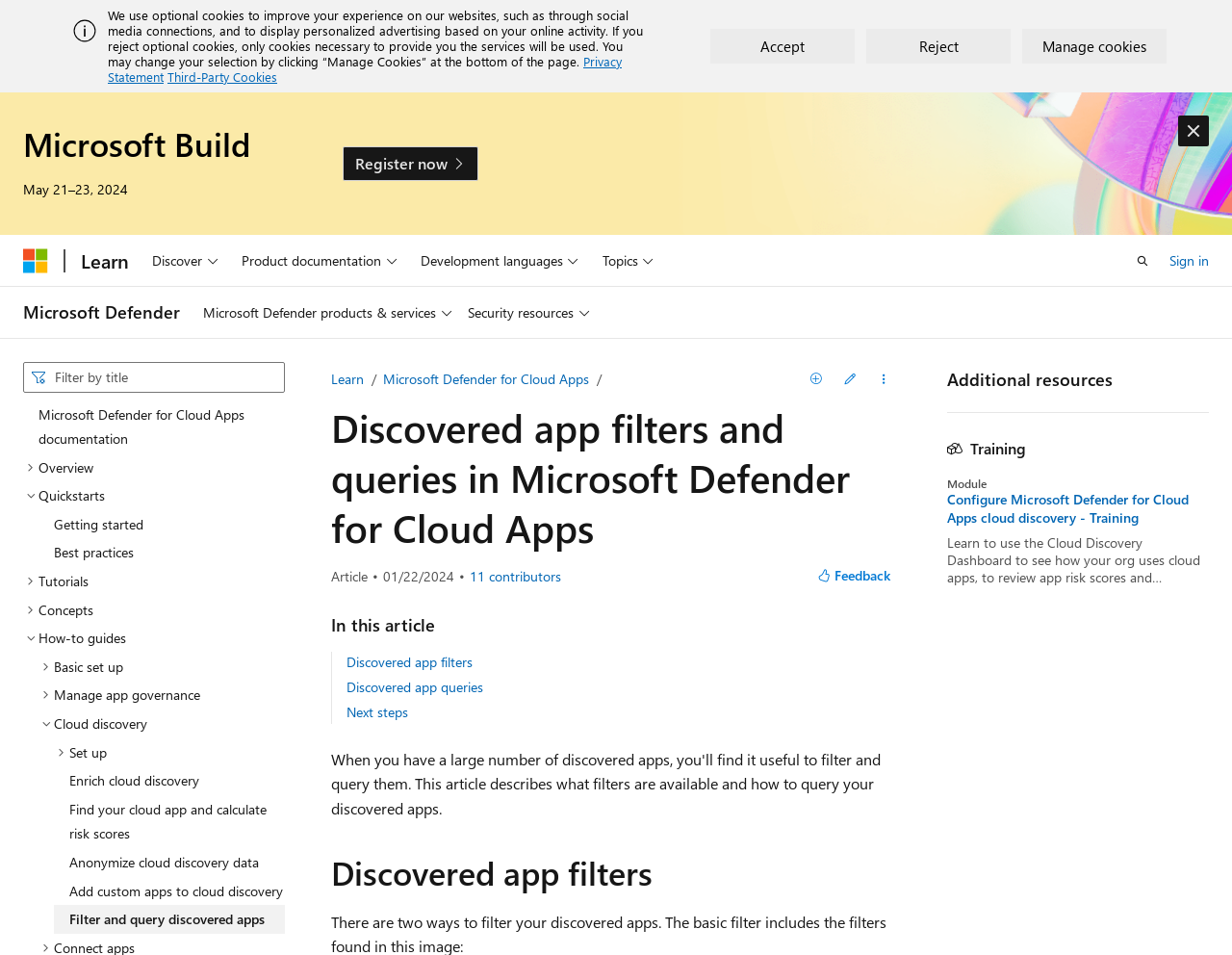Detail the features and information presented on the webpage.

This webpage is about Microsoft Defender for Cloud Apps, specifically focusing on discovered app filters and queries. At the top, there is a banner with a button to "Dismiss alert" and a link to "Microsoft Build" with a date range of May 21-23, 2024. Below this, there is a navigation menu with links to "Microsoft", "Learn", and "Sign in".

On the left side, there is a global navigation menu with buttons to "Discover", "Product documentation", "Development languages", and "Topics". Below this, there is a search bar with a combobox and a list of search results, including "Microsoft Defender for Cloud Apps documentation", "Overview", "Quickstarts", "Tutorials", and "Concepts".

The main content of the page is divided into sections. The first section has a heading "Discovered app filters and queries in Microsoft Defender for Cloud Apps" and provides an article with information on the topic. Below this, there is a section with links to "In this article", including "Discovered app filters", "Discovered app queries", and "Next steps".

Further down, there is a section titled "Discovered app filters" with a heading and a link to the same topic. Below this, there is a section titled "Additional resources" with a separator line and an article with a link to a training module on "Configure Microsoft Defender for Cloud Apps cloud discovery".

Throughout the page, there are various buttons and links to perform actions, such as "Accept", "Reject", "Manage cookies", "Register now", "Open search", and "Feedback". There are also several images and icons, including a disclosure triangle and a separator line.